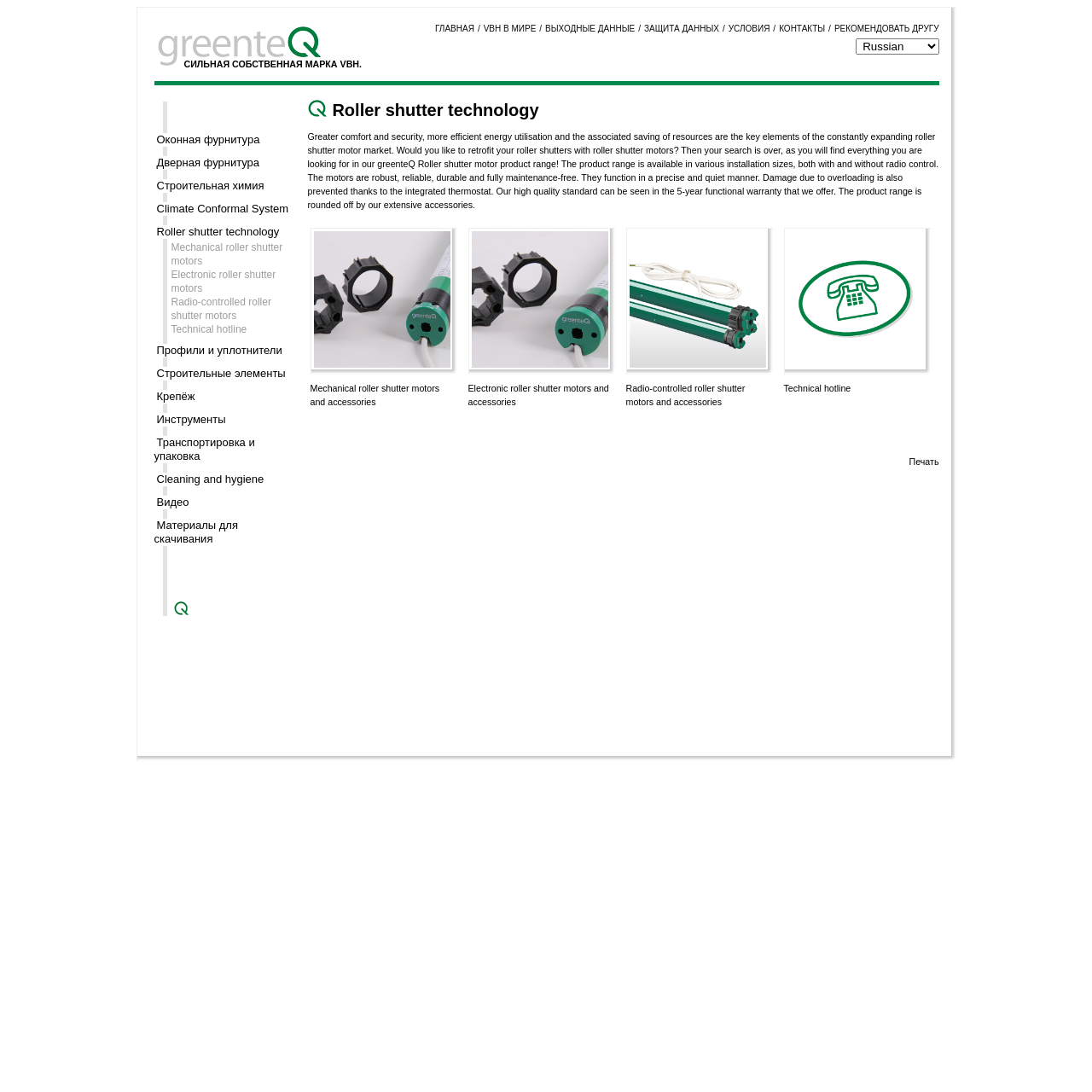Determine the bounding box coordinates of the section I need to click to execute the following instruction: "Select an option from the Russian combobox". Provide the coordinates as four float numbers between 0 and 1, i.e., [left, top, right, bottom].

[0.783, 0.035, 0.86, 0.05]